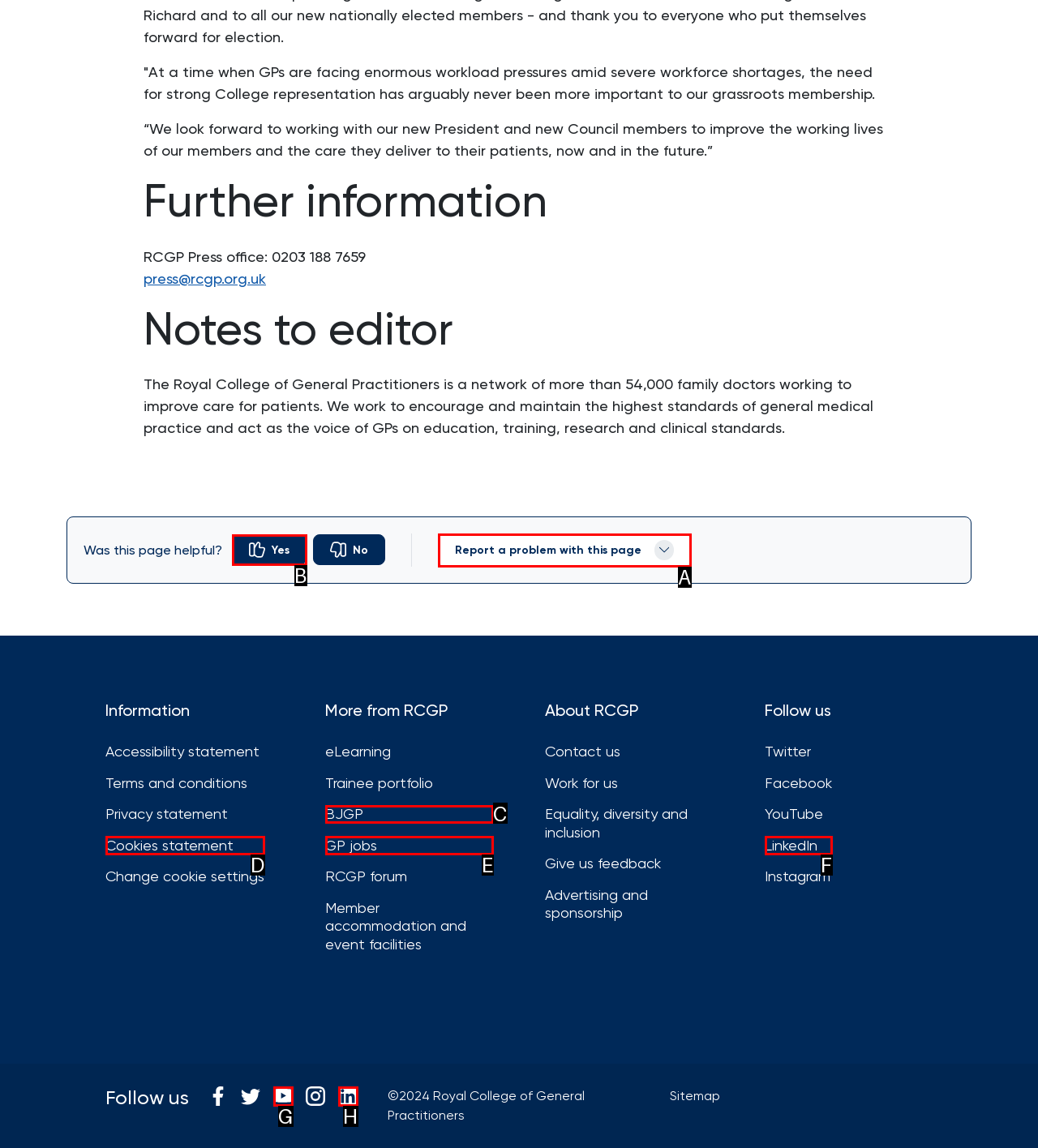Tell me which option I should click to complete the following task: Report a problem with this page
Answer with the option's letter from the given choices directly.

A